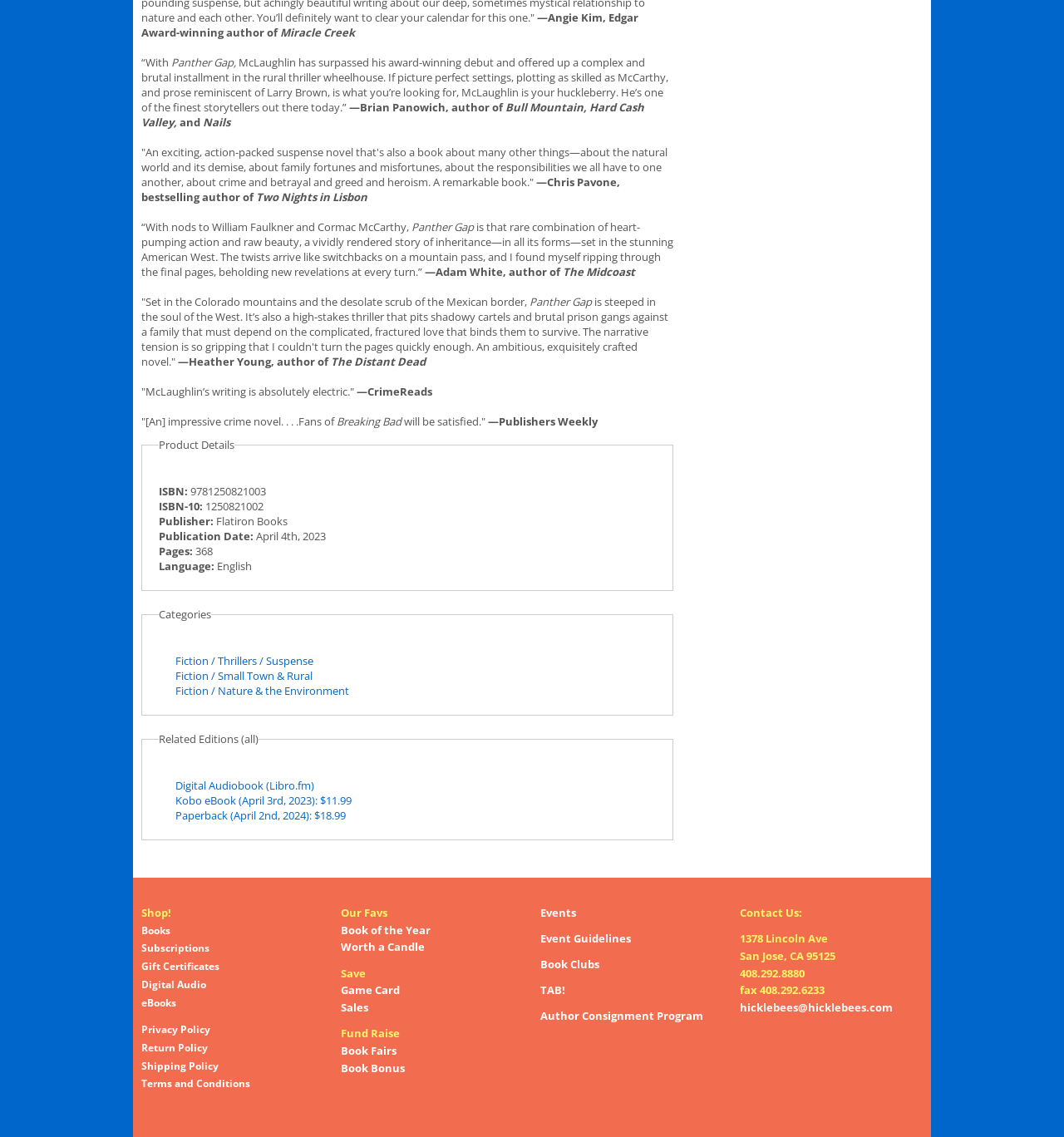Use a single word or phrase to answer the question:
What categories does the book belong to?

Fiction / Thrillers / Suspense, Fiction / Small Town & Rural, Fiction / Nature & the Environment